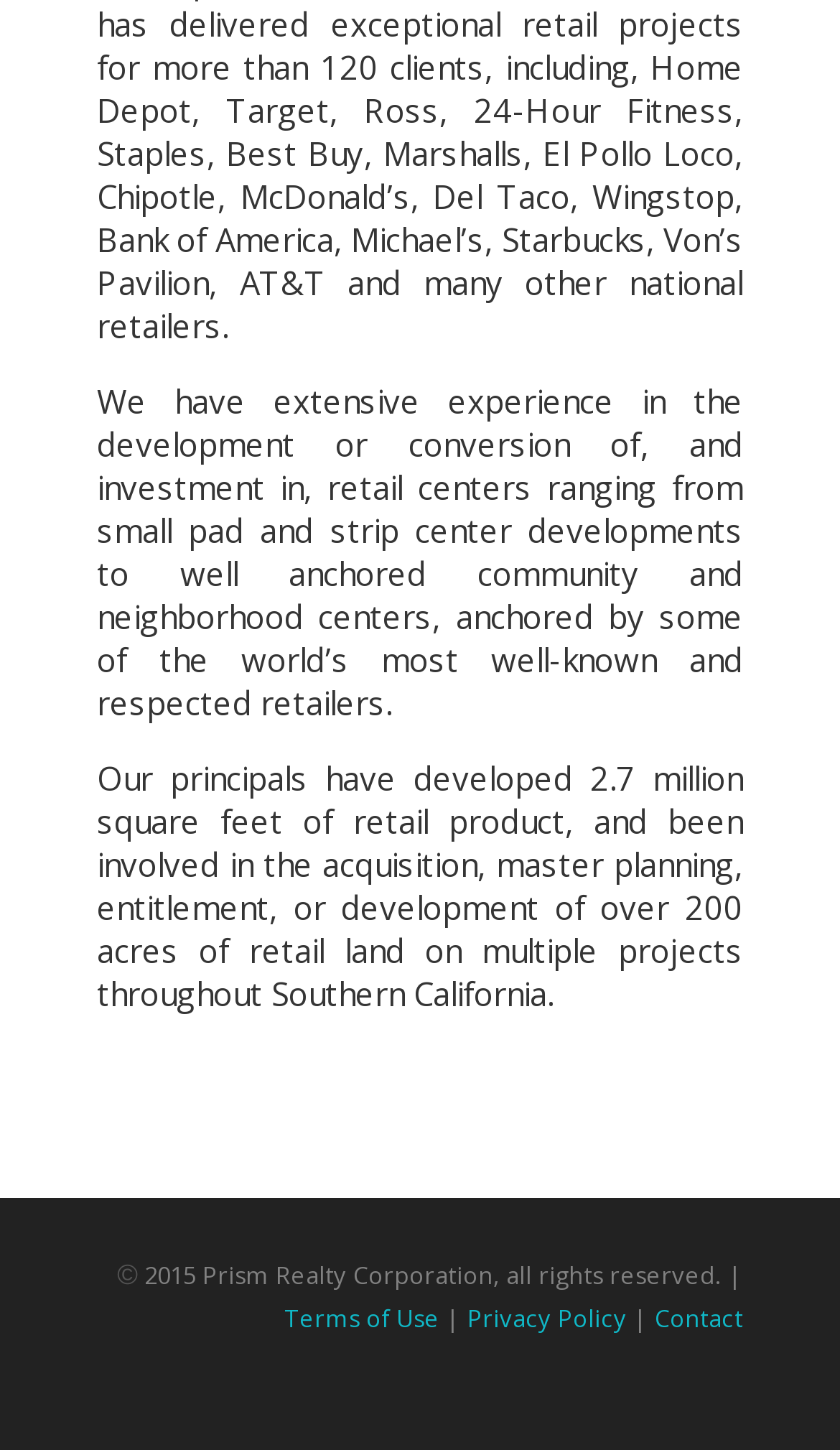Answer the question with a brief word or phrase:
What are the three links at the bottom of the page?

Terms of Use, Privacy Policy, Contact